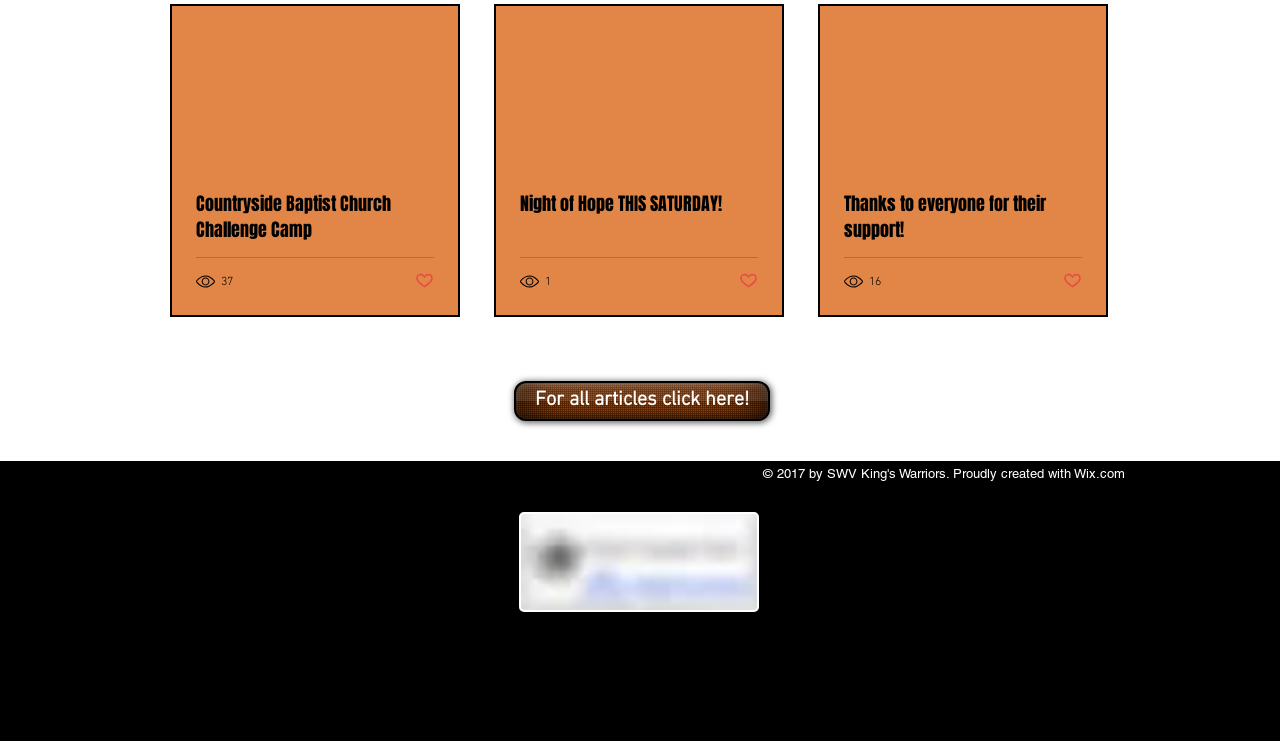Could you specify the bounding box coordinates for the clickable section to complete the following instruction: "Click the link to Countryside Baptist Church Challenge Camp"?

[0.153, 0.258, 0.339, 0.328]